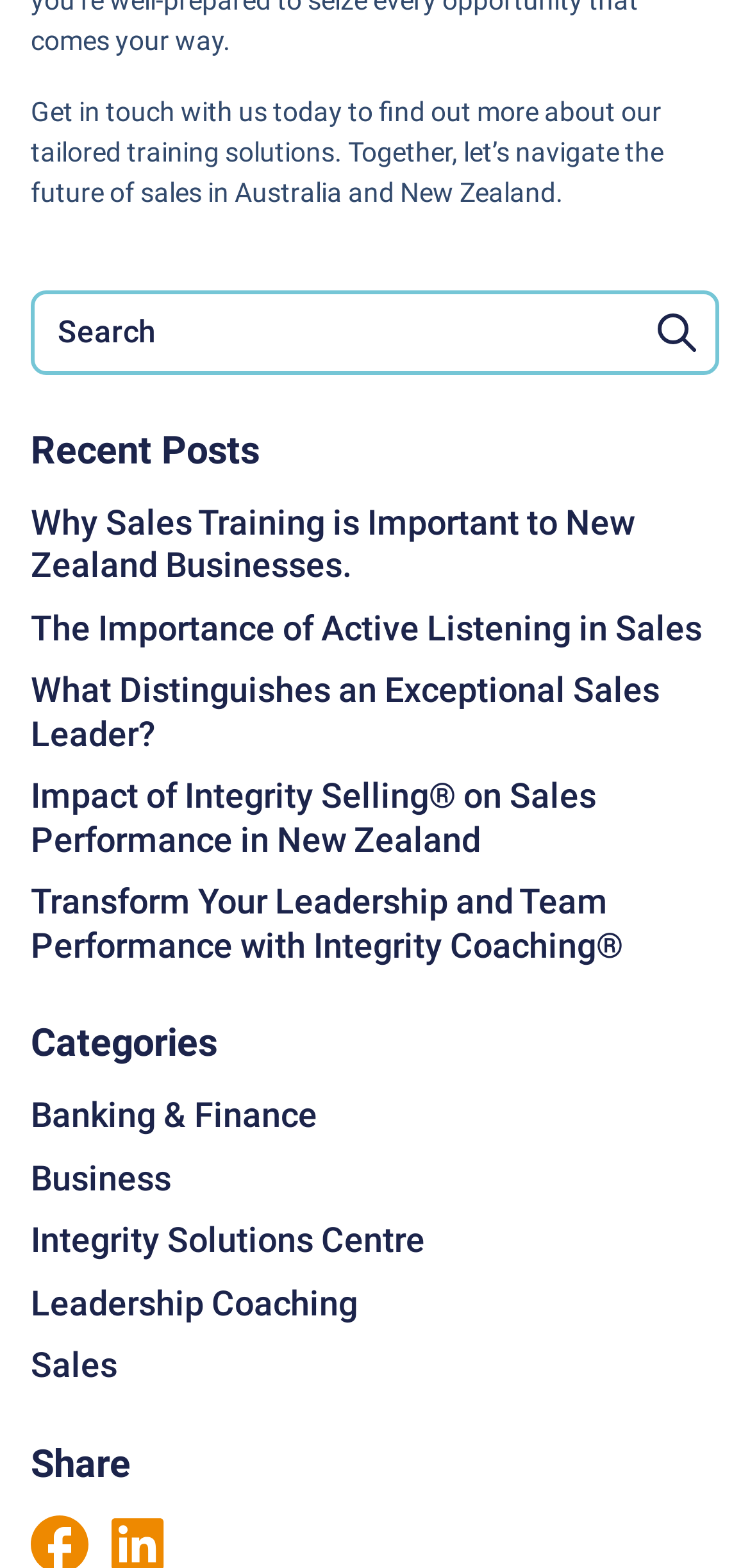Respond to the question below with a single word or phrase: Is there a search function on the webpage?

Yes